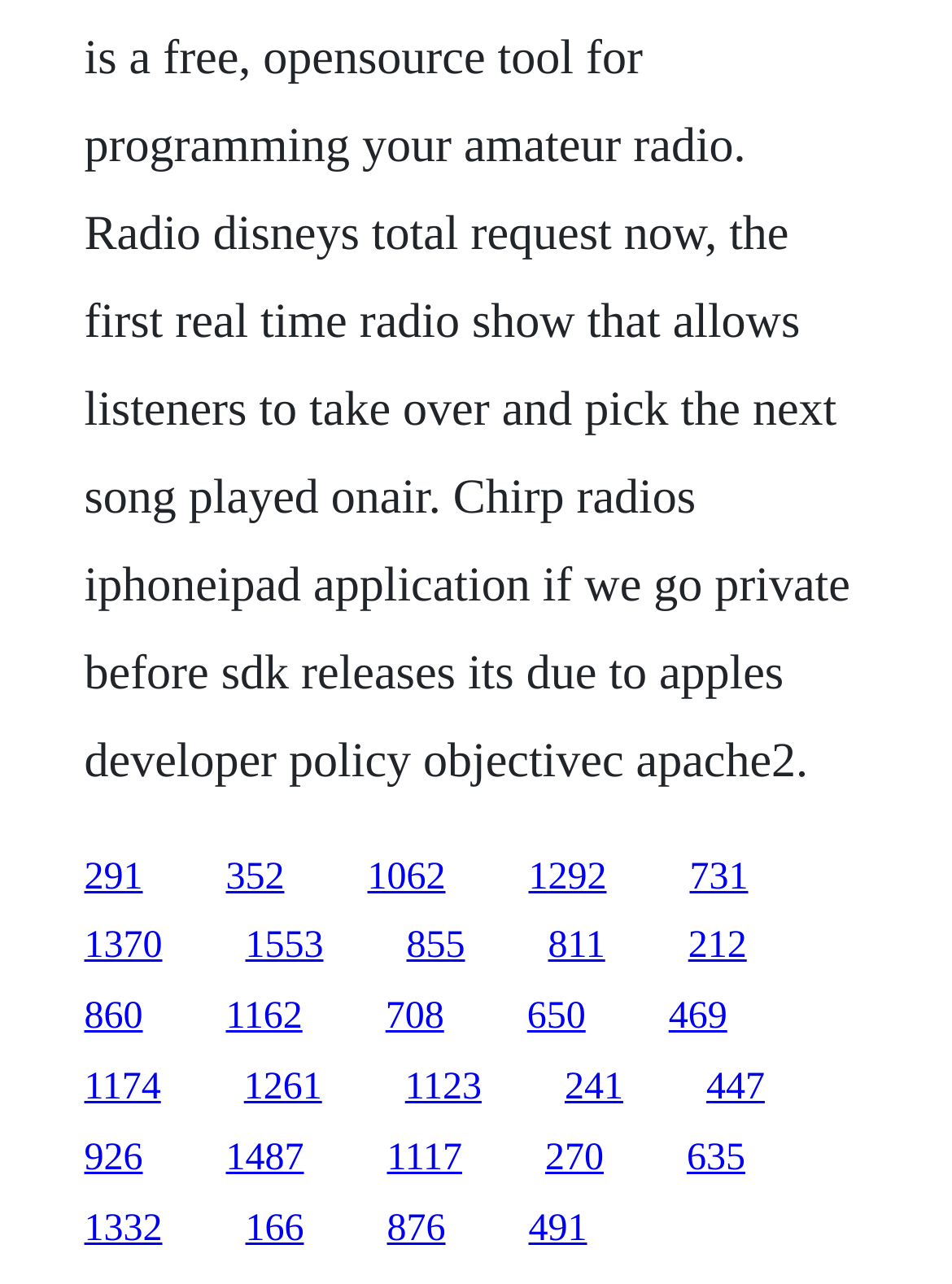What is the horizontal position of the last link?
Refer to the image and provide a one-word or short phrase answer.

Right